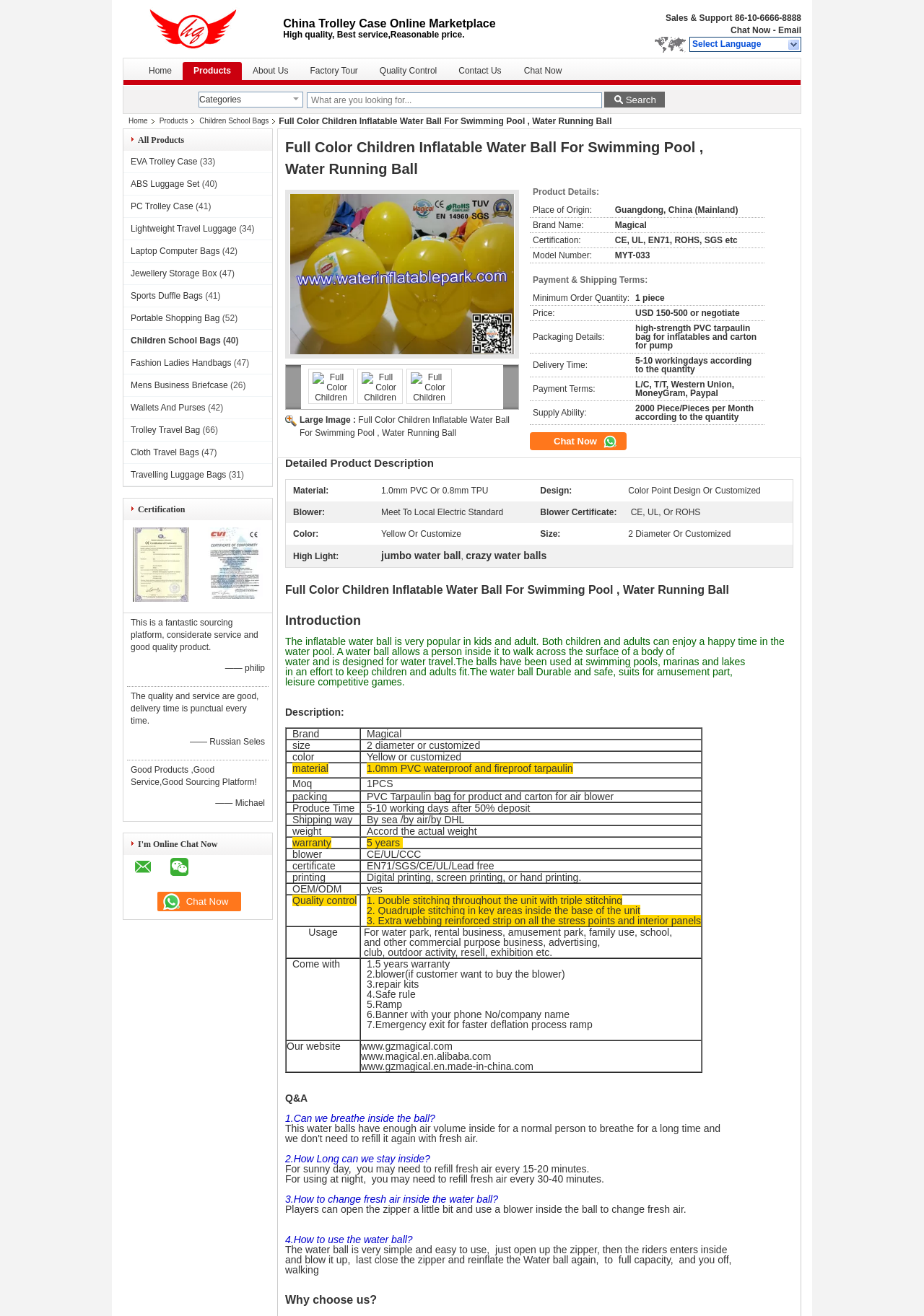Locate the bounding box coordinates of the element to click to perform the following action: 'Click on the 'Ringing in a New Look for Bottom Line this New Year' link'. The coordinates should be given as four float values between 0 and 1, in the form of [left, top, right, bottom].

None